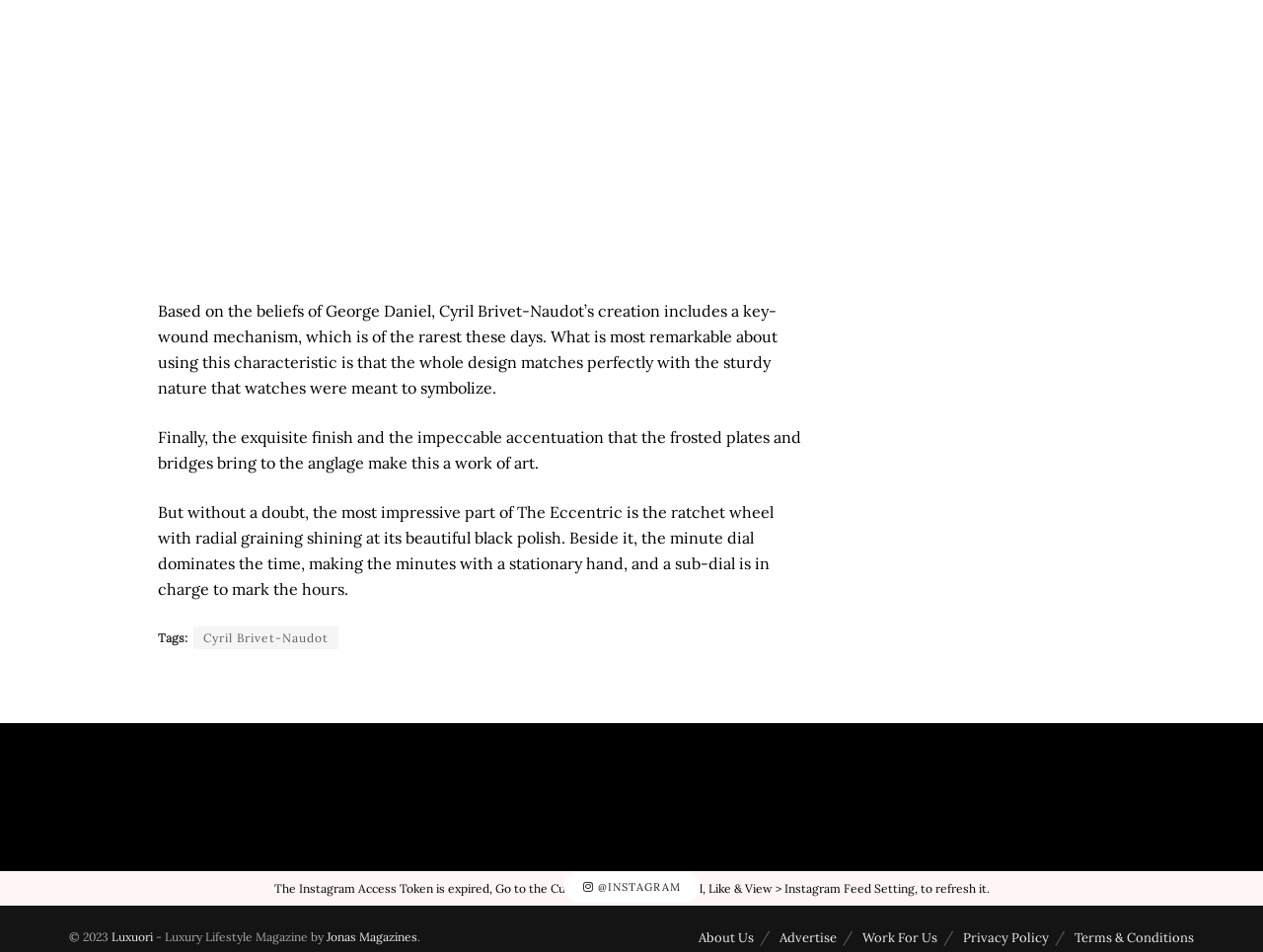From the details in the image, provide a thorough response to the question: What year is the copyright of the webpage?

The answer can be found at the bottom of the webpage, where it says '© 2023'.